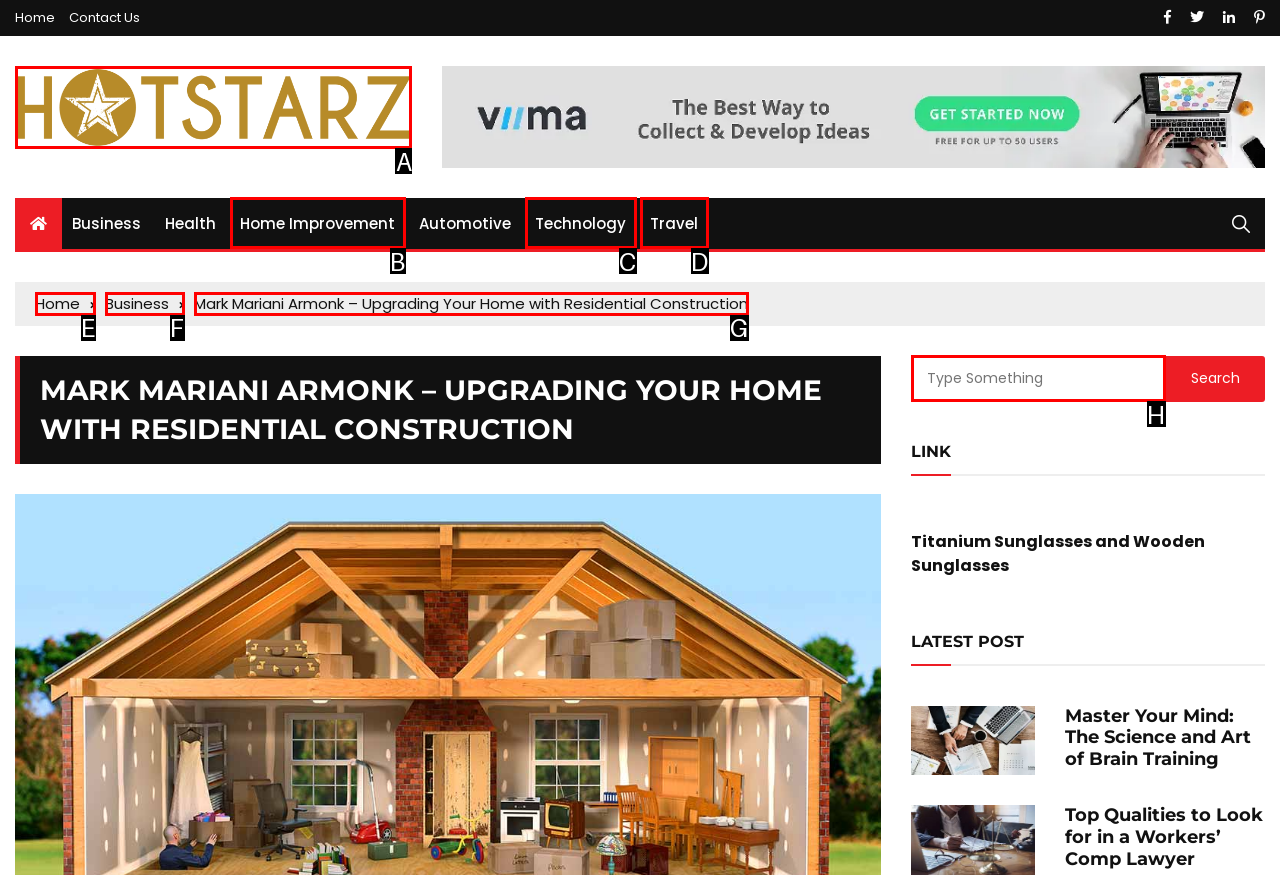Choose the HTML element that corresponds to the description: alt="HotstarZ"
Provide the answer by selecting the letter from the given choices.

A